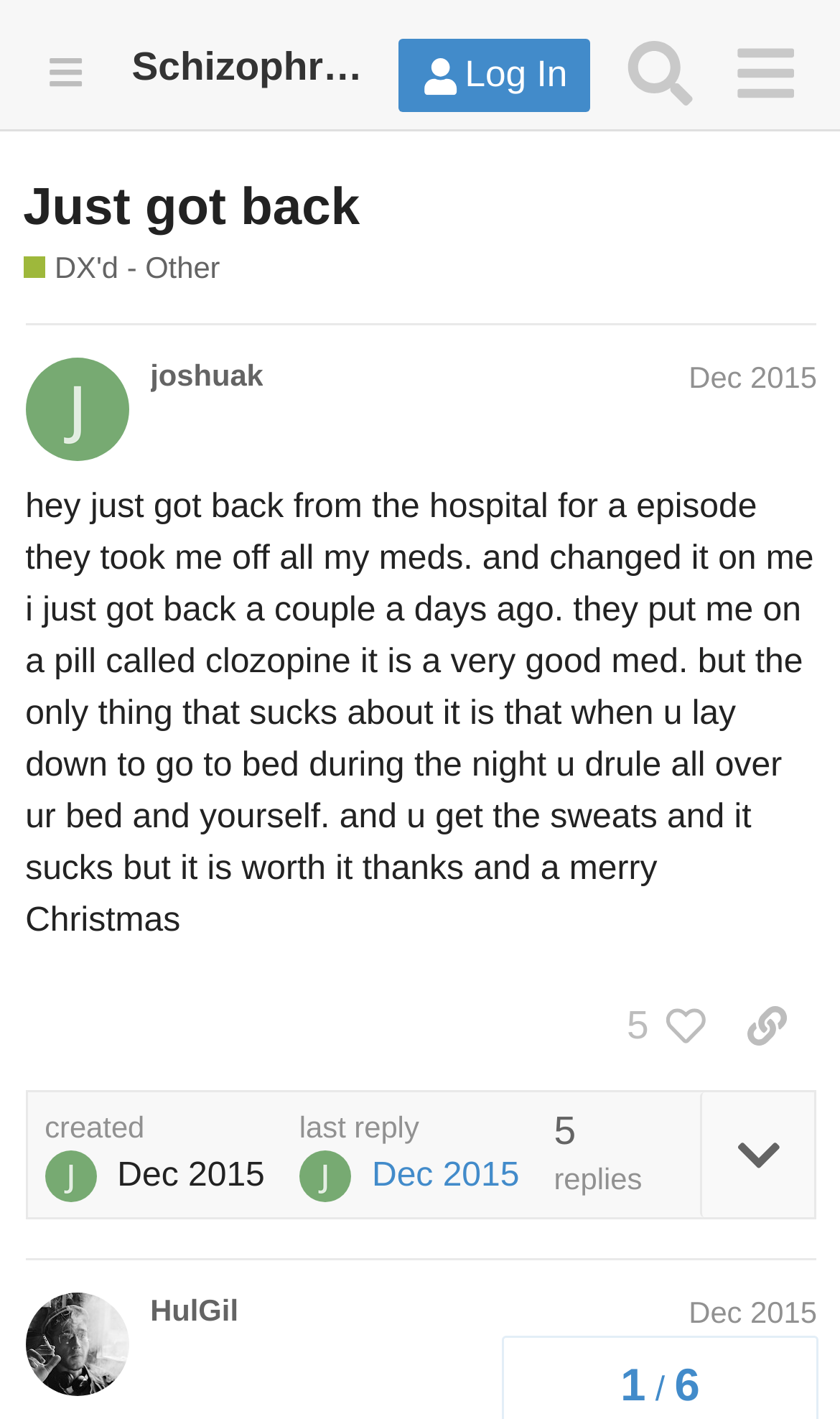What is the topic of the discussion forum?
Provide an in-depth and detailed answer to the question.

I found a generic text element with a description that mentions a support and discussion area for people with schizophrenia, schizo-affective, or related disorders.